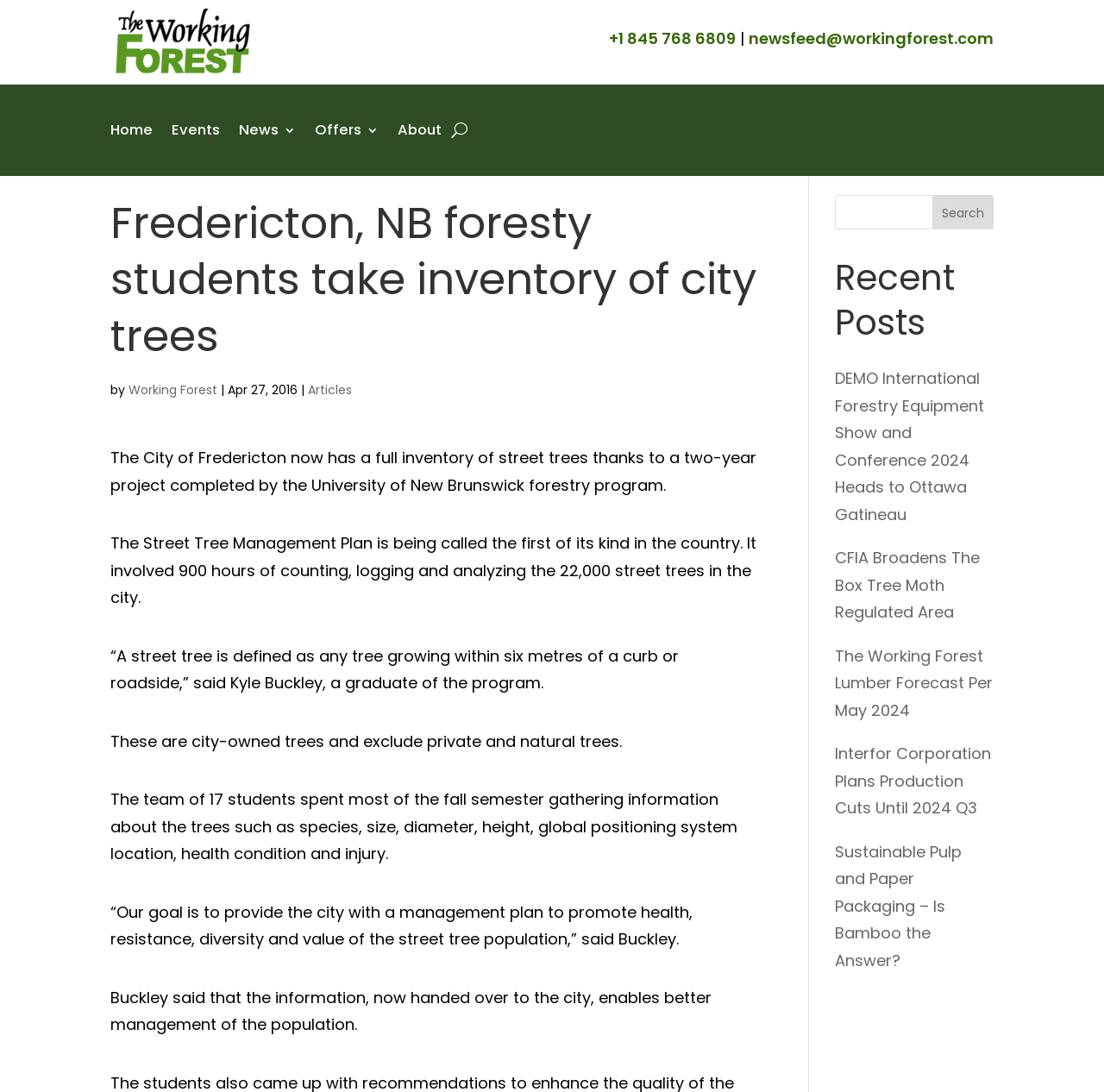Locate the bounding box coordinates of the element that needs to be clicked to carry out the instruction: "Read the 'Articles' page". The coordinates should be given as four float numbers ranging from 0 to 1, i.e., [left, top, right, bottom].

[0.279, 0.349, 0.319, 0.365]